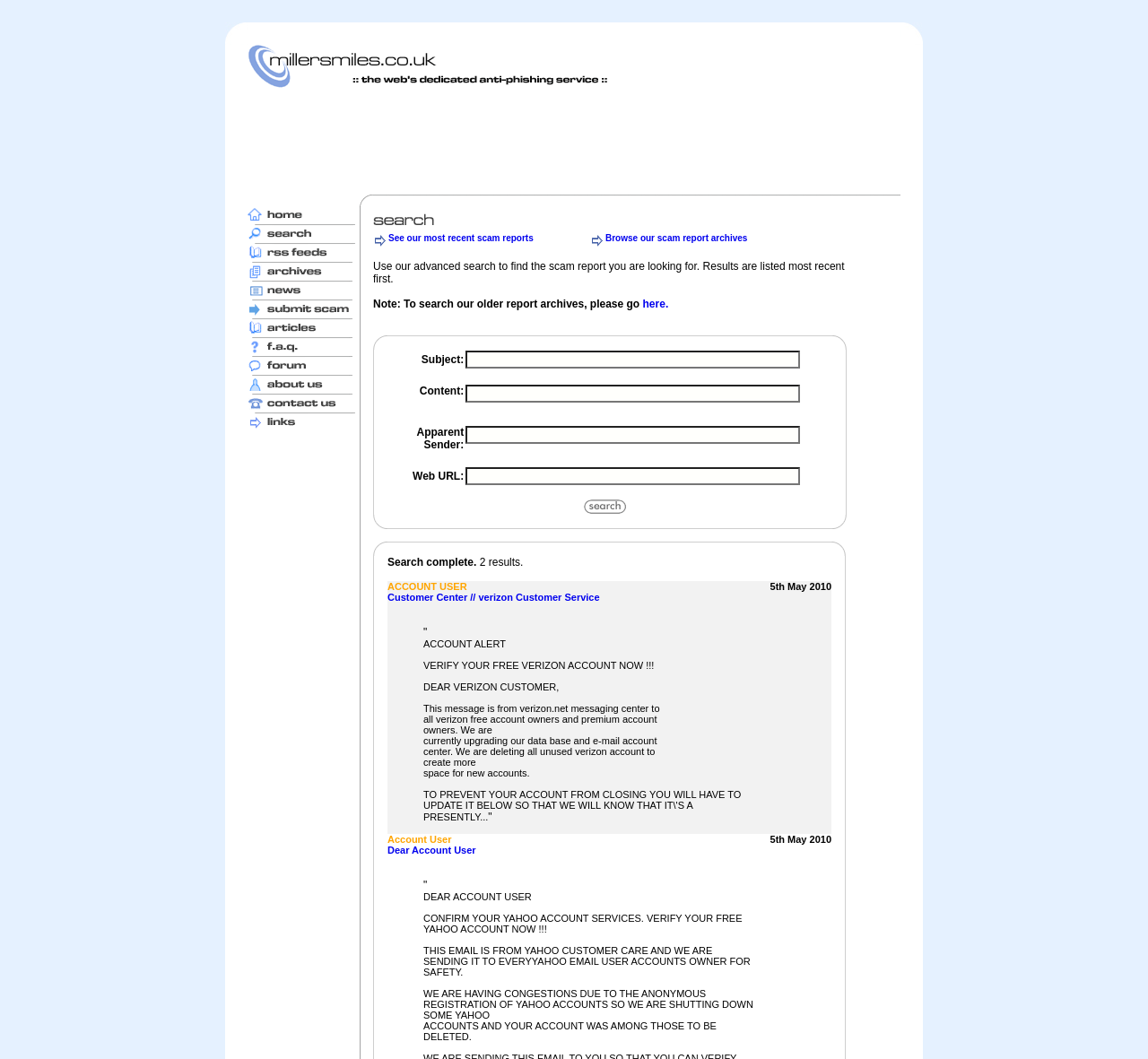Specify the bounding box coordinates of the element's area that should be clicked to execute the given instruction: "Read news". The coordinates should be four float numbers between 0 and 1, i.e., [left, top, right, bottom].

[0.216, 0.268, 0.313, 0.281]